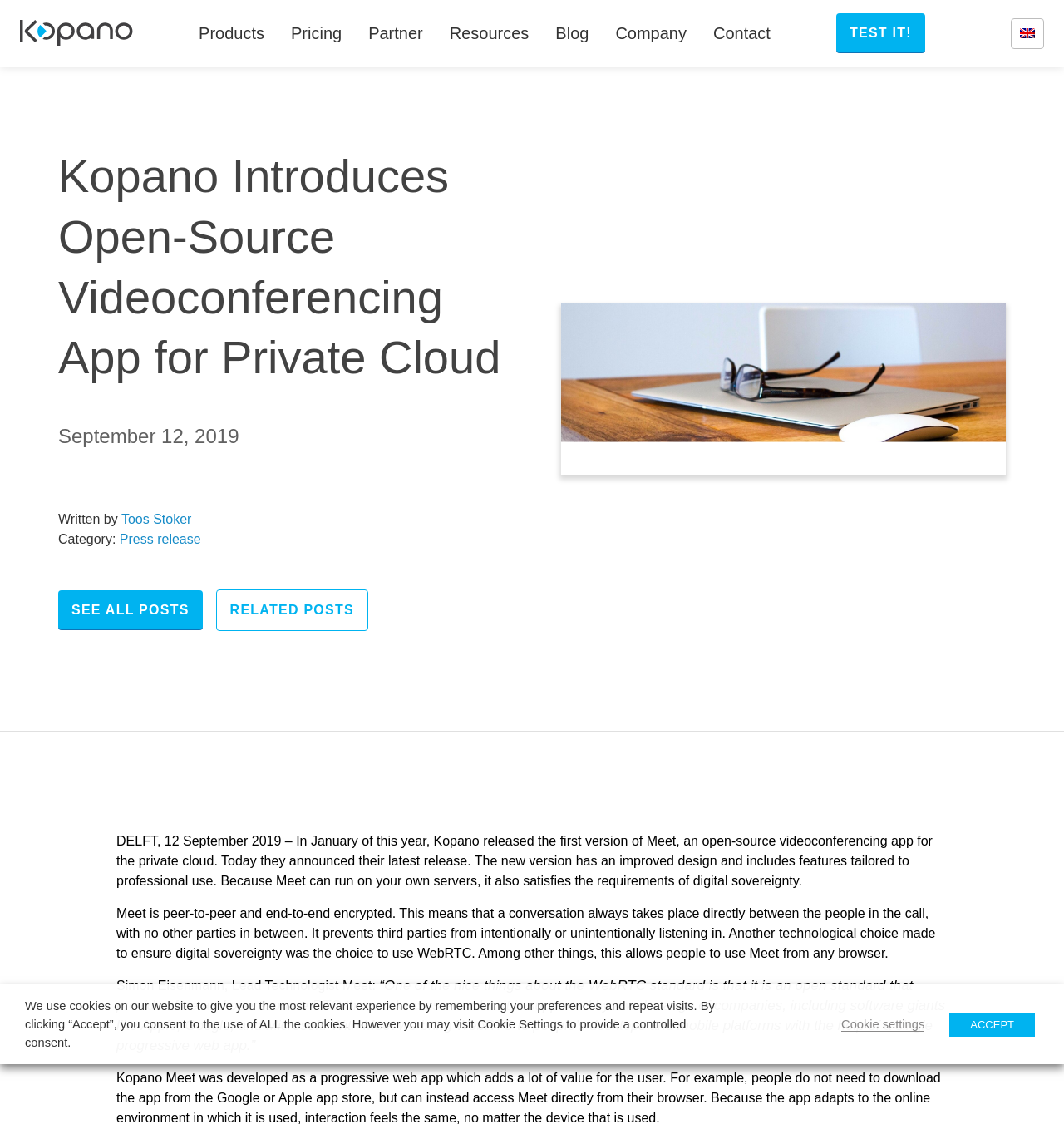Please provide a one-word or phrase answer to the question: 
What is the type of encryption used in Meet?

End-to-end